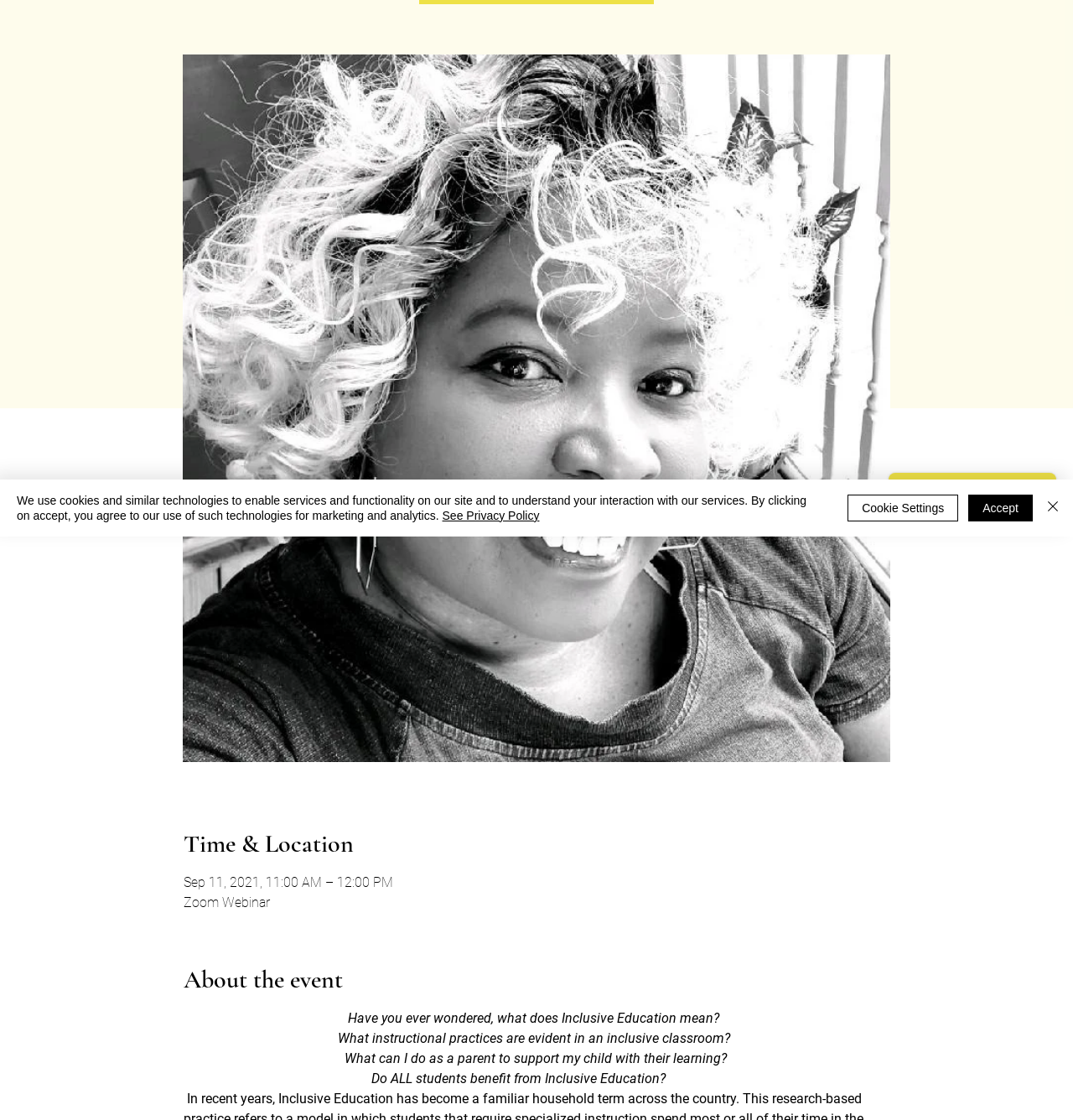Please determine the bounding box coordinates for the UI element described here. Use the format (top-left x, top-left y, bottom-right x, bottom-right y) with values bounded between 0 and 1: See Privacy Policy

[0.412, 0.454, 0.503, 0.466]